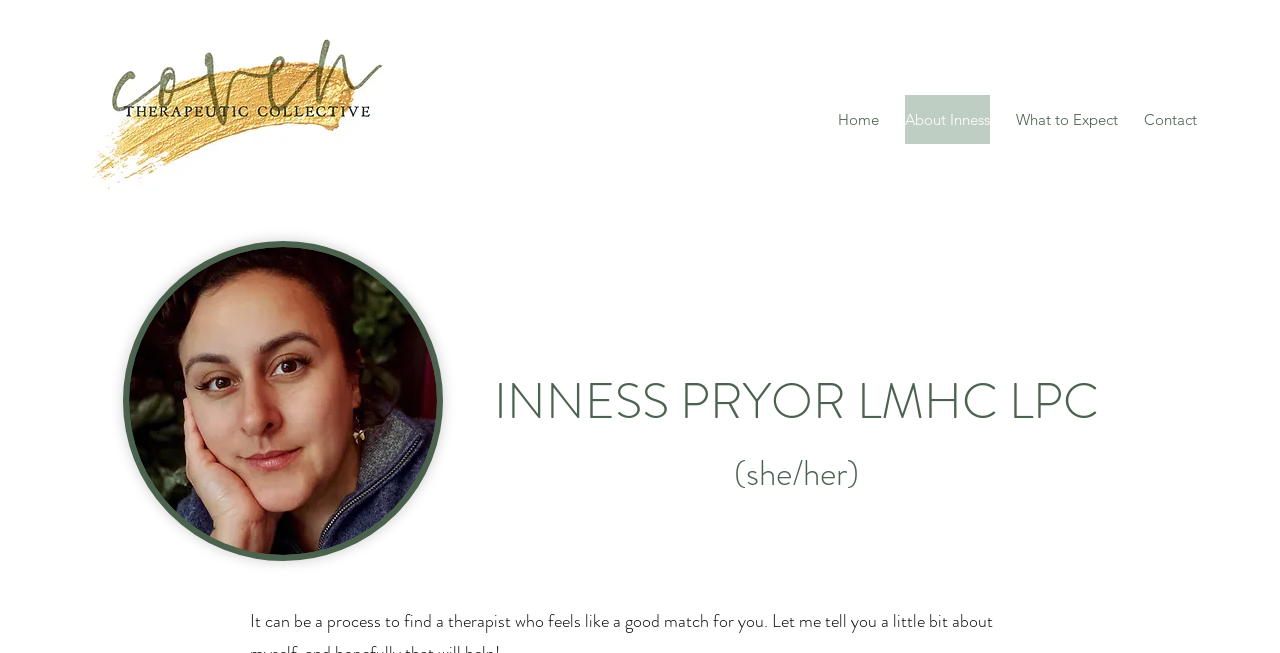Carefully examine the image and provide an in-depth answer to the question: How many navigation links are there?

By examining the navigation element 'Site', we can see that it contains four link elements: 'Home', 'About Inness', 'What to Expect', and 'Contact'. Therefore, there are four navigation links.